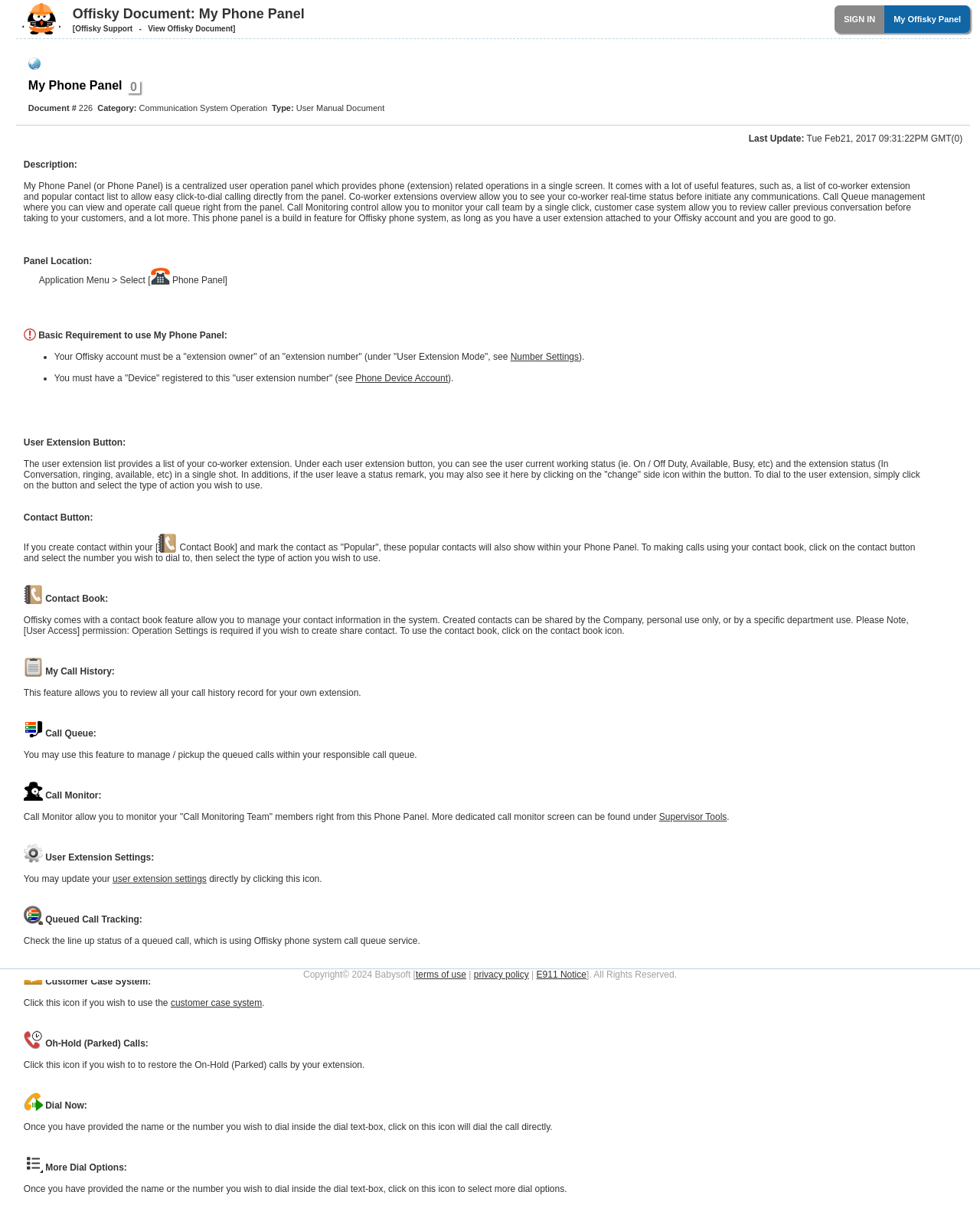Refer to the screenshot and give an in-depth answer to this question: What is the category of the document?

The category of the document can be found in the description section, where it says 'Document # 226 Category: Communication System Operation Type: User Manual Document'.